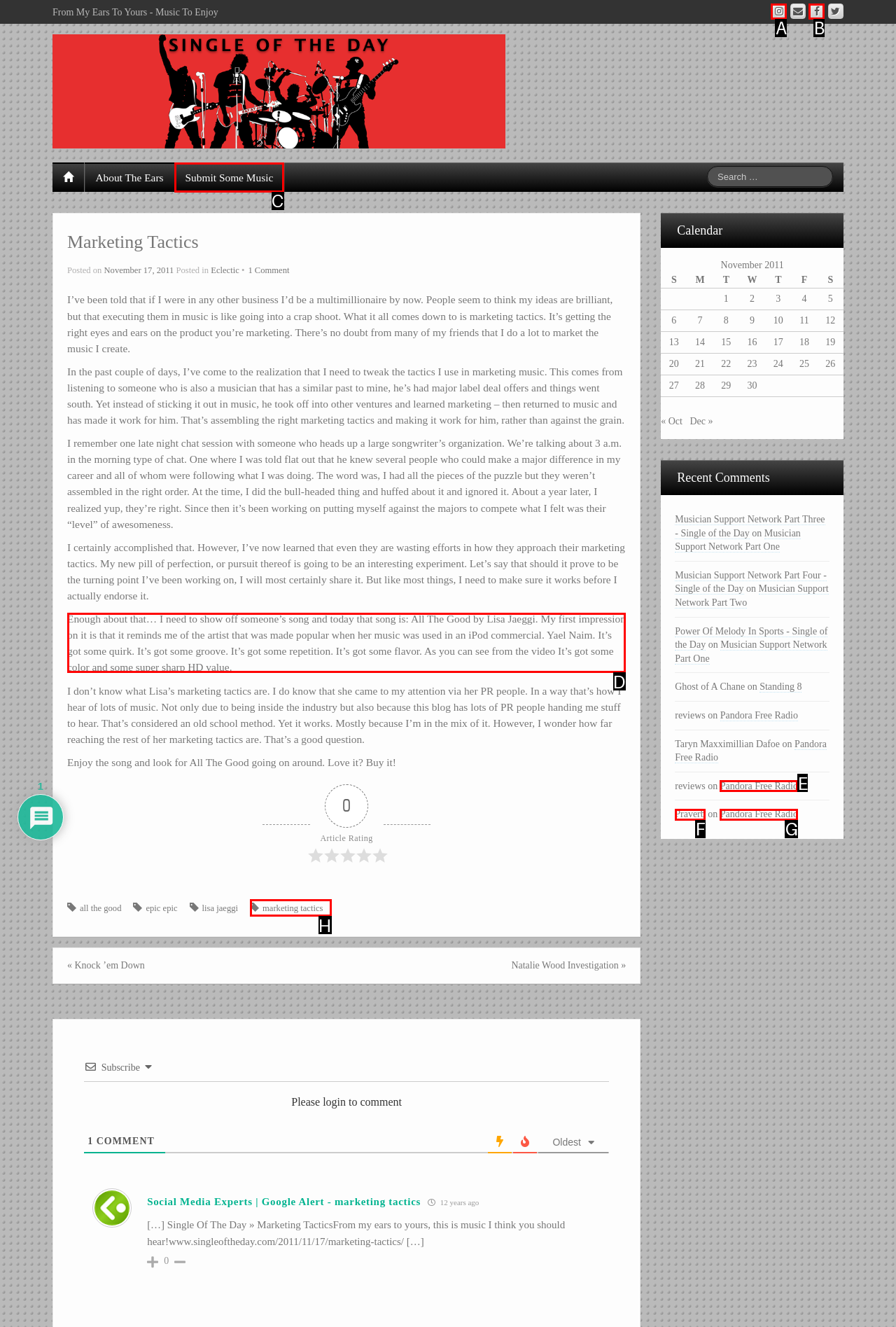Choose the letter of the UI element necessary for this task: Listen to All The Good by Lisa Jaeggi
Answer with the correct letter.

D